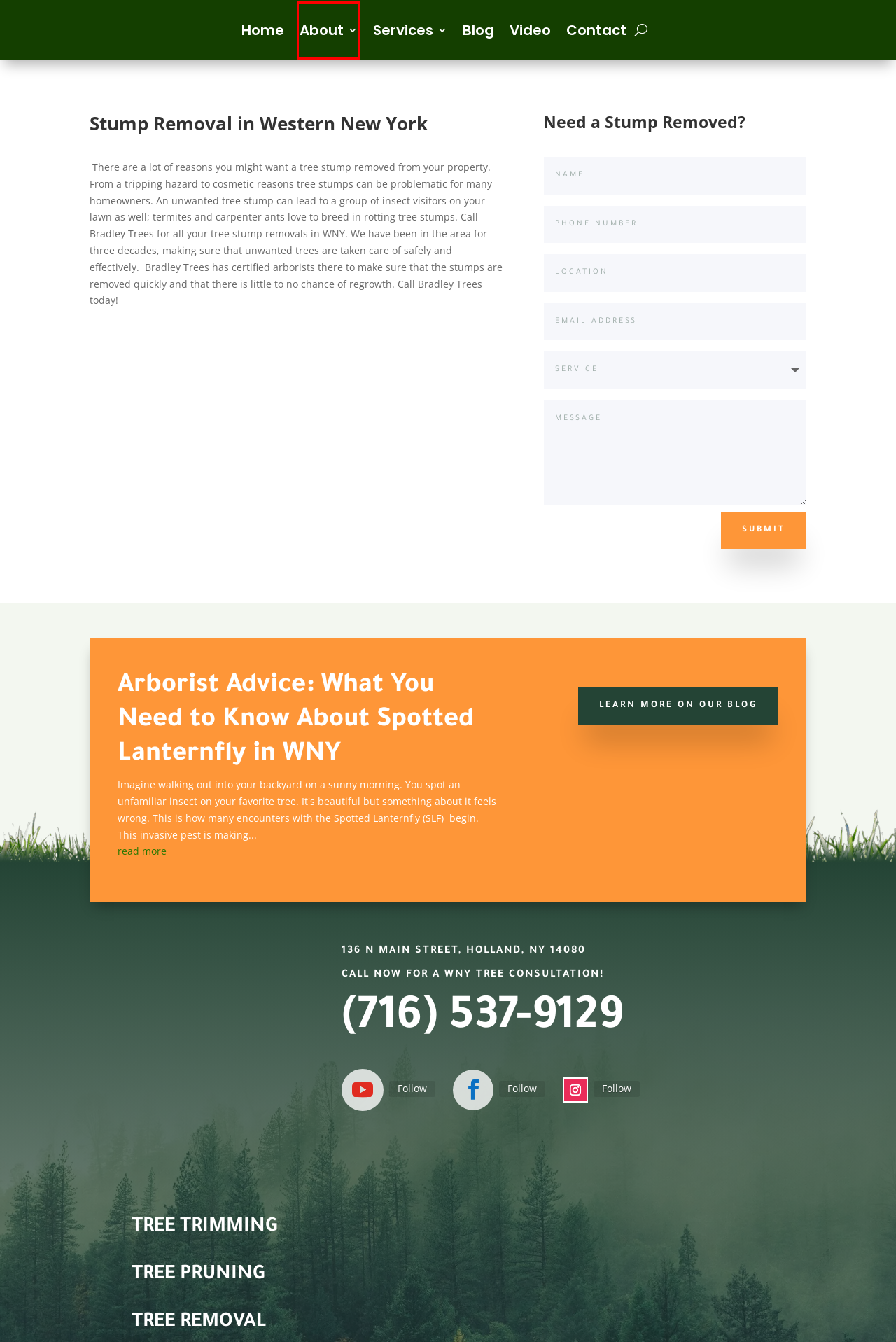Look at the screenshot of a webpage where a red rectangle bounding box is present. Choose the webpage description that best describes the new webpage after clicking the element inside the red bounding box. Here are the candidates:
A. Bradley Trees - We go to great heights to please you
B. Blog Bradley Trees
C. Contact Bradley Trees
D. Video Bradley Trees
E. Sitemap - Bradley Trees
F. Tree Services Buffalo NY - About Us - Bradley Trees
G. Services Bradley Trees
H. Arborist Advice: What You Need to Know About Spotted Lanternfly in WNY - Bradley Trees

F